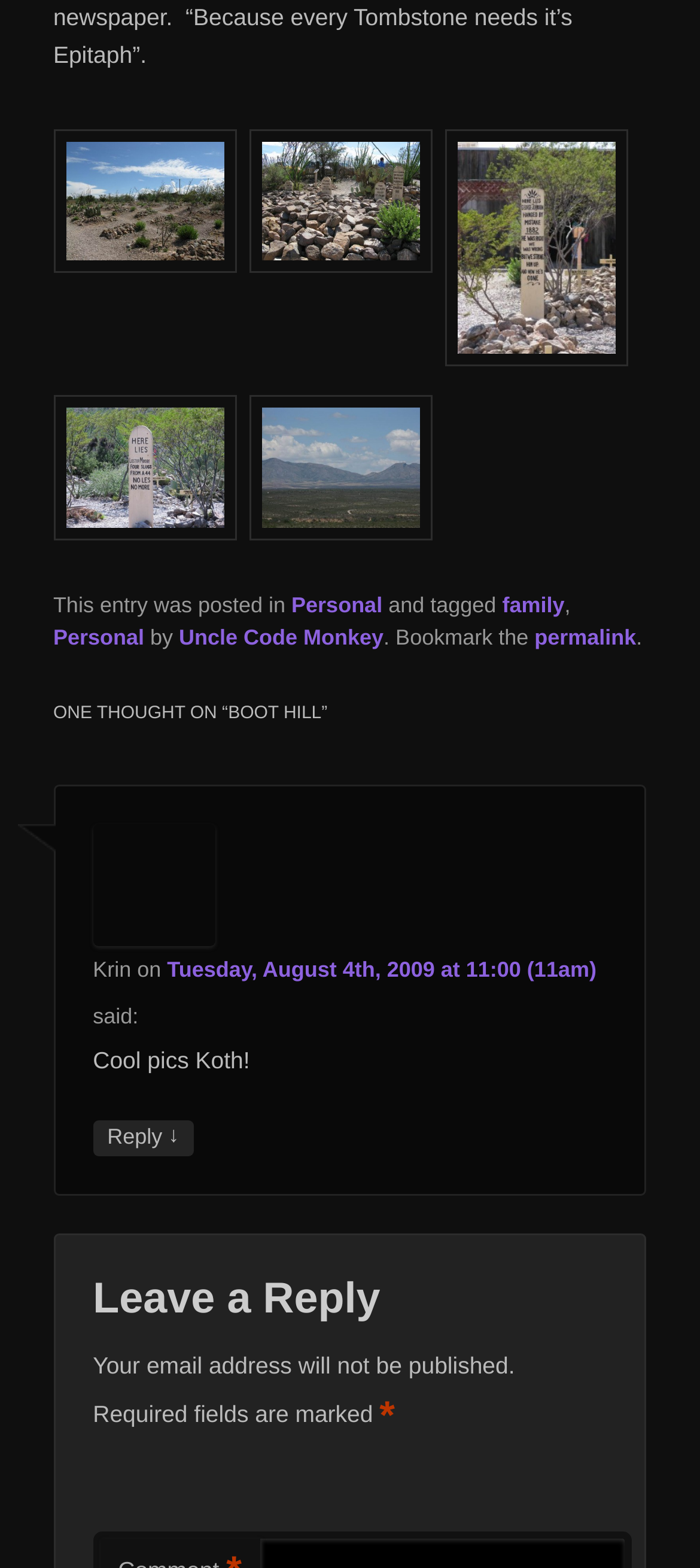Who wrote the comment 'Cool pics Koth!'?
Please use the visual content to give a single word or phrase answer.

Krin